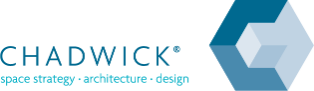Present a detailed portrayal of the image.

The image features the logo of CHADWICK®, prominently displaying the brand name in a modern, sleek font. Situated alongside the name, the logo incorporates a distinctive geometric shape that combines shades of blue and light blue, conveying a sense of innovation and professionalism in the fields of space strategy, architecture, and design. This logo symbolizes CHADWICK®'s commitment to creating functional and aesthetically pleasing environments, reflecting their expertise in delivering contemporary architectural solutions.